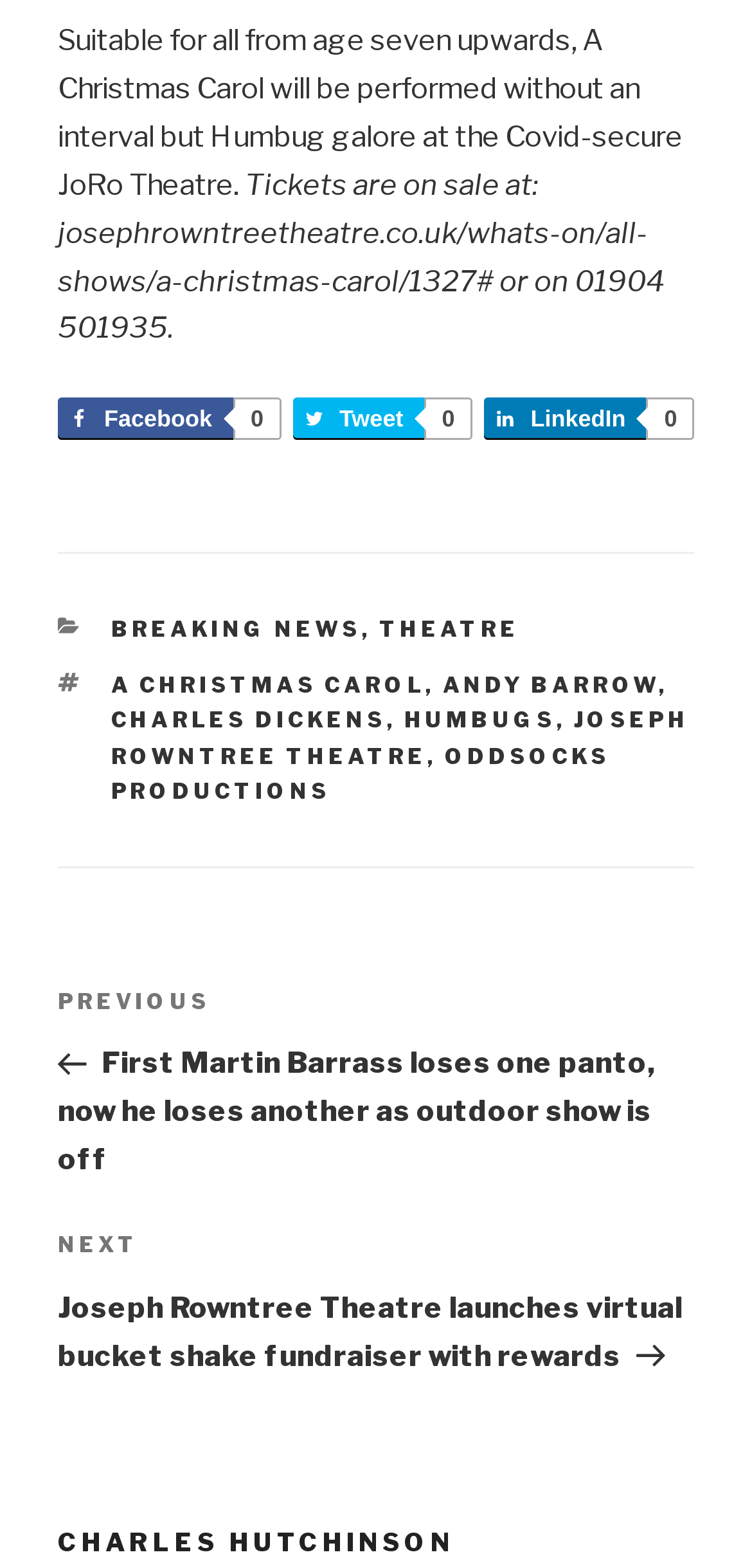Identify the bounding box for the described UI element. Provide the coordinates in (top-left x, top-left y, bottom-right x, bottom-right y) format with values ranging from 0 to 1: Joseph Rowntree Theatre

[0.147, 0.451, 0.917, 0.49]